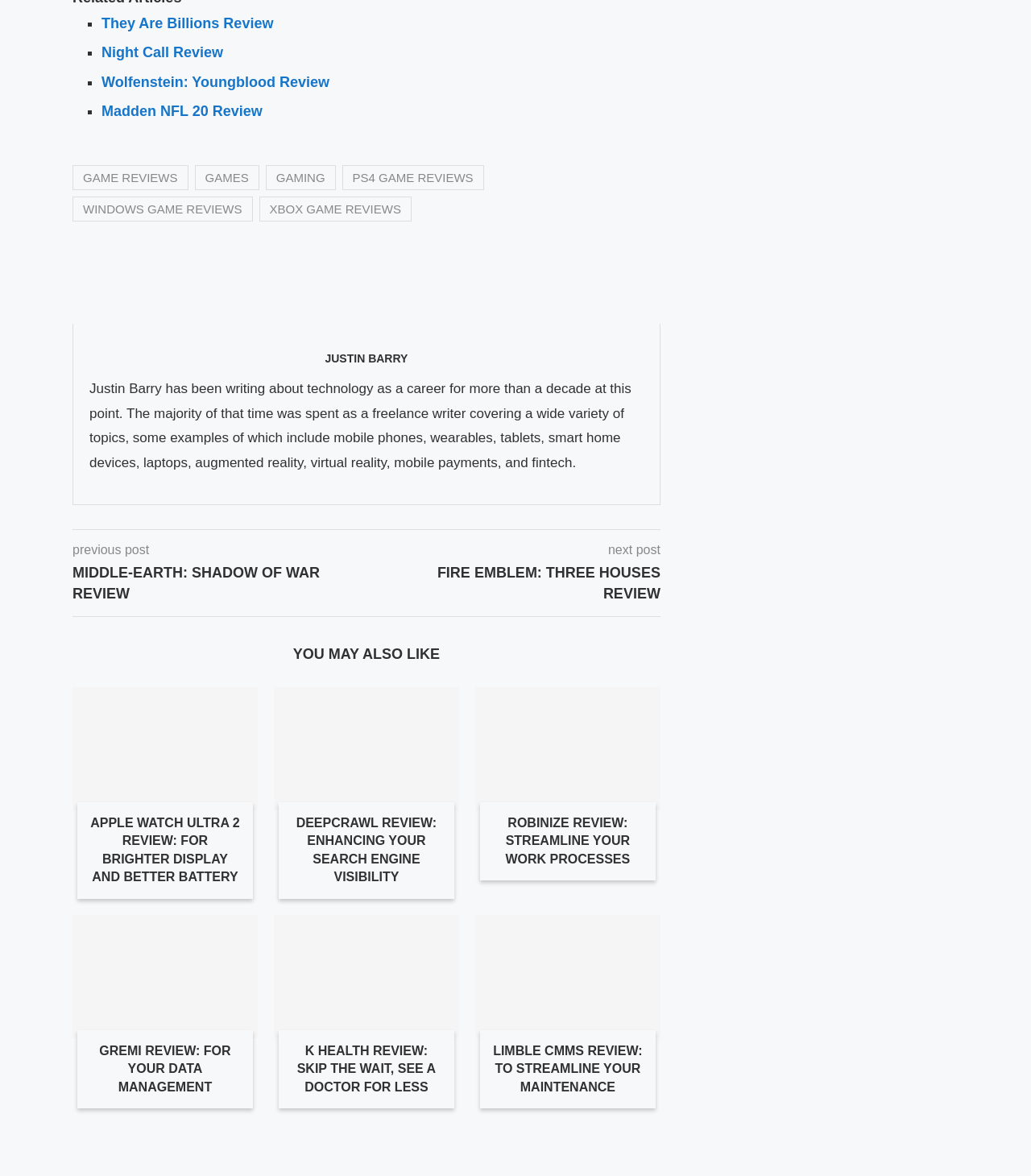Using the provided description They Are Billions Review, find the bounding box coordinates for the UI element. Provide the coordinates in (top-left x, top-left y, bottom-right x, bottom-right y) format, ensuring all values are between 0 and 1.

[0.098, 0.013, 0.265, 0.026]